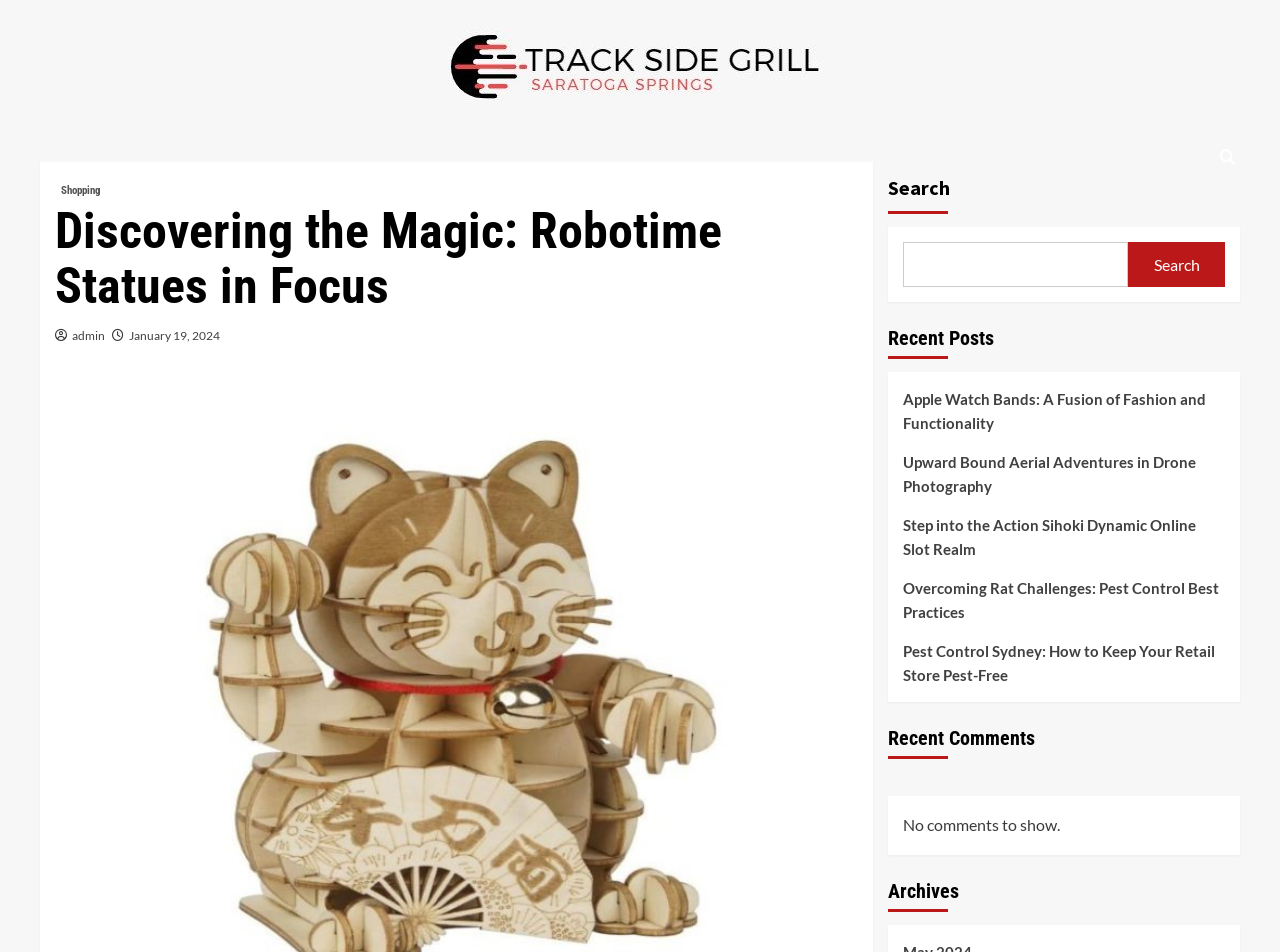Explain in detail what is displayed on the webpage.

The webpage is about "Discovering the Magic: Robotime Statues in Focus" and appears to be a blog or article page. At the top, there is a link to "Track Side Grill" accompanied by an image with the same name, positioned near the top left corner of the page. 

To the top right, there is a shopping cart icon represented by '\uf002', which has a dropdown menu containing links to "Shopping" and other options. Below this, the main title "Discovering the Magic: Robotime Statues in Focus" is displayed as a heading. 

Adjacent to the title, there are links to "admin" and a date "January 19, 2024". A search bar is located near the top right corner, consisting of a text label "Search", a search box, and a search button. 

Below the search bar, there is a heading "Recent Posts" followed by a list of five article links, including "Apple Watch Bands: A Fusion of Fashion and Functionality", "Upward Bound Aerial Adventures in Drone Photography", and others. 

Further down, there is a heading "Recent Comments" with a message "No comments to show." Finally, at the bottom, there is a heading "Archives".